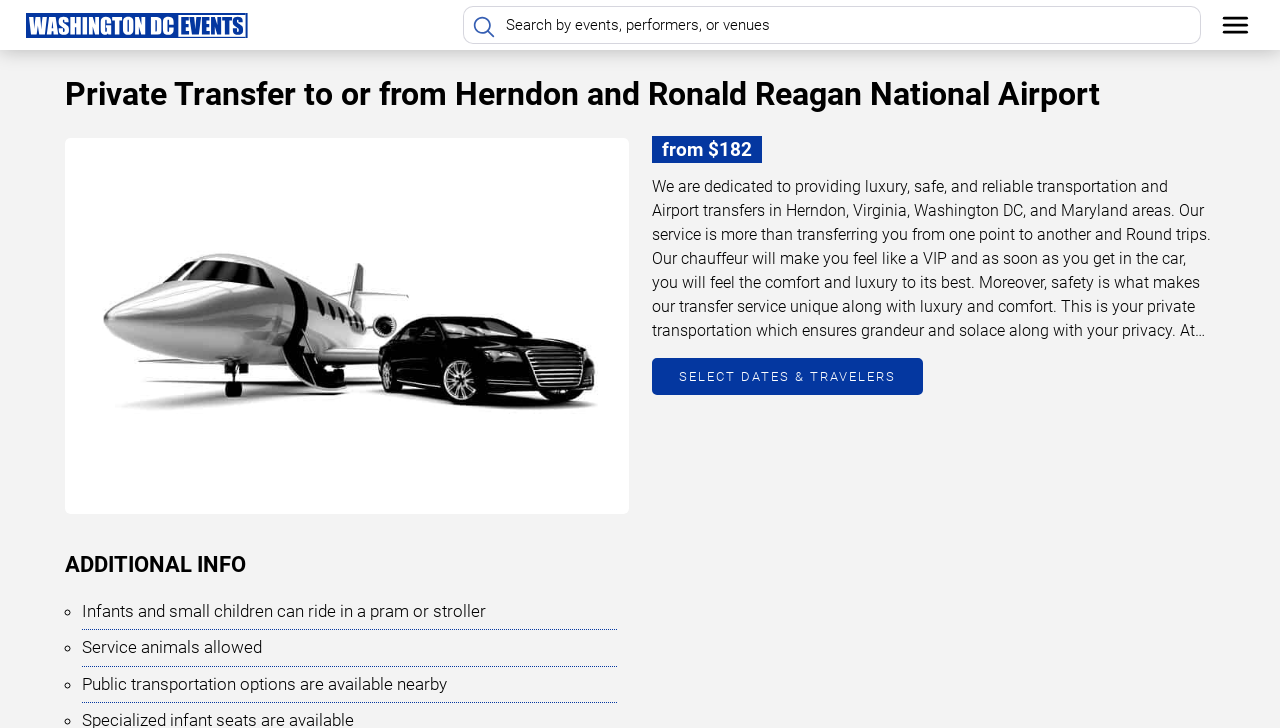What is the purpose of the service?
Please answer the question with a detailed response using the information from the screenshot.

Based on the webpage content, the service is dedicated to providing luxury, safe, and reliable transportation and airport transfers in Herndon, Virginia, Washington DC, and Maryland areas.